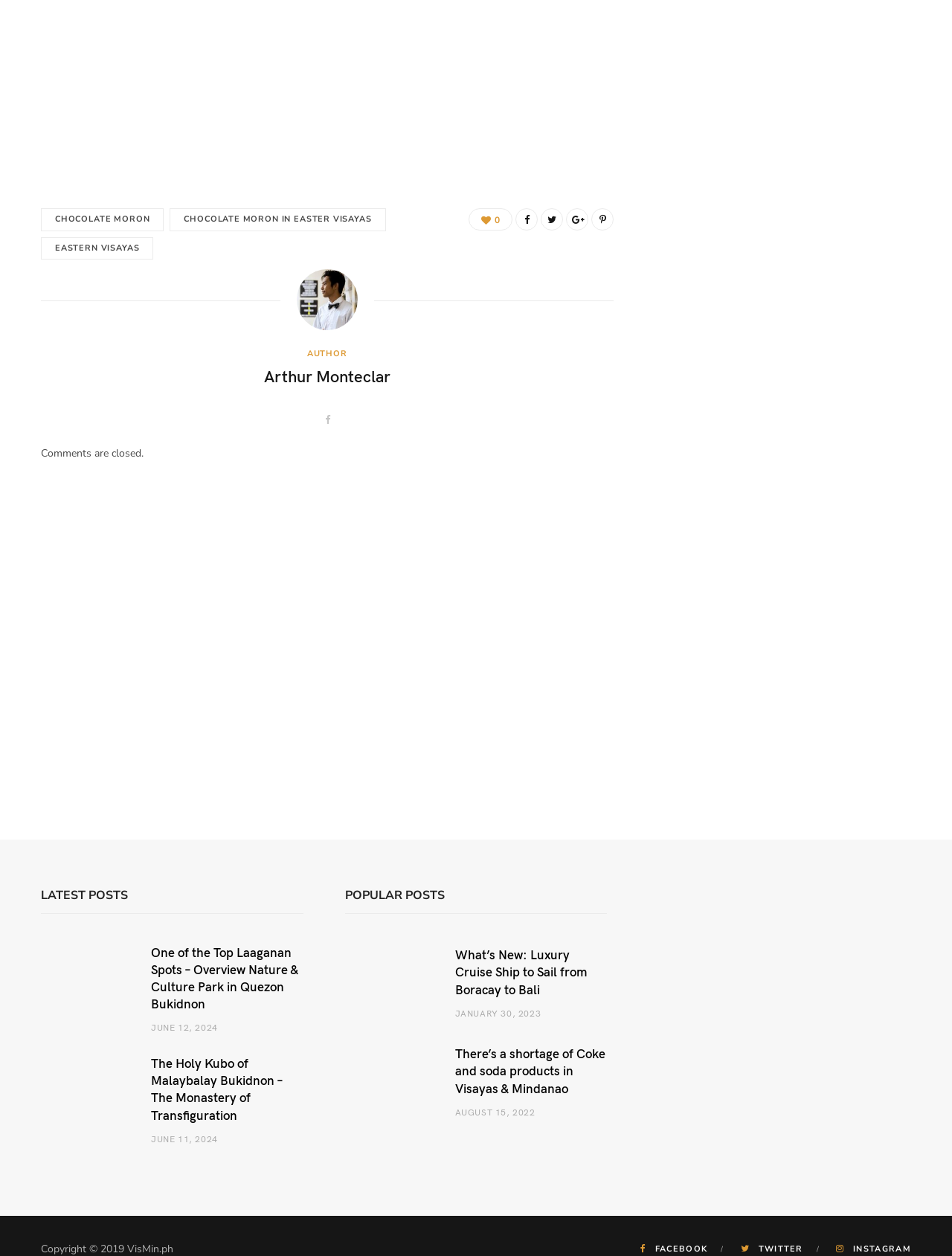What is the date of the first popular post?
Refer to the image and provide a one-word or short phrase answer.

JANUARY 30, 2023